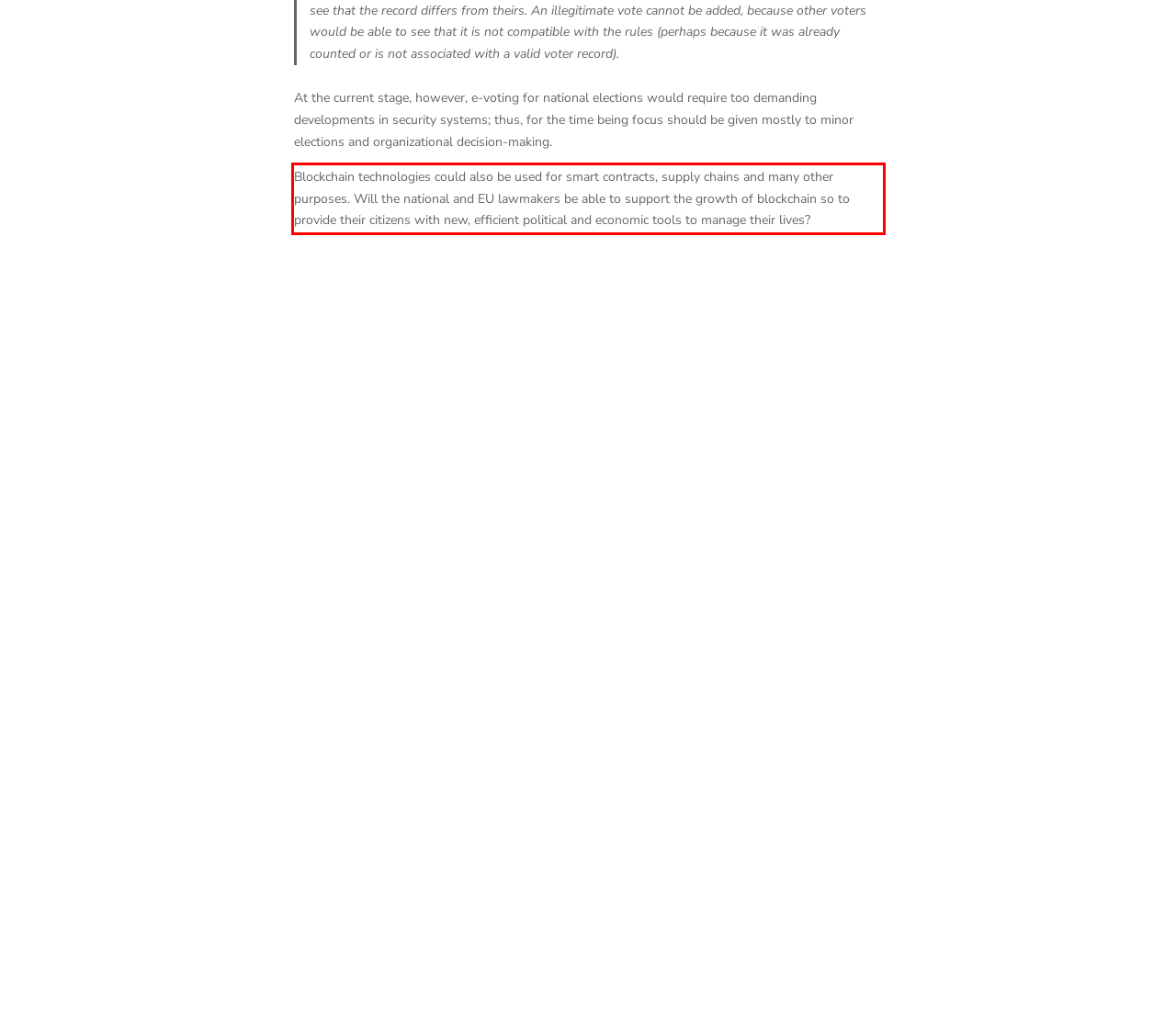Observe the screenshot of the webpage, locate the red bounding box, and extract the text content within it.

Blockchain technologies could also be used for smart contracts, supply chains and many other purposes. Will the national and EU lawmakers be able to support the growth of blockchain so to provide their citizens with new, efficient political and economic tools to manage their lives?